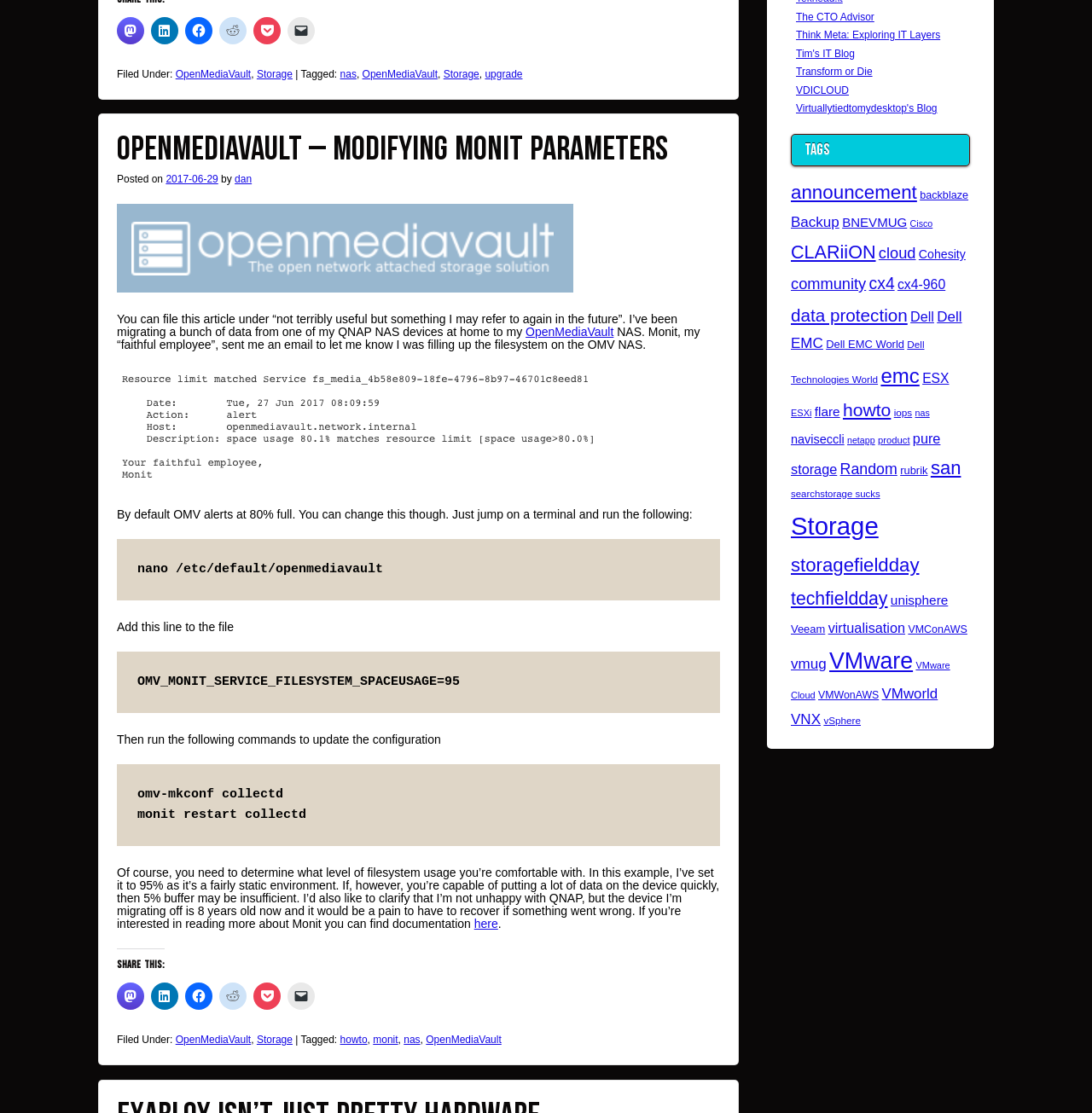What is the author of the article?
Please use the image to deliver a detailed and complete answer.

The author of the article can be found in the link element with the text 'dan' which is located within the article section of the webpage, specifically in the 'Posted on' section.